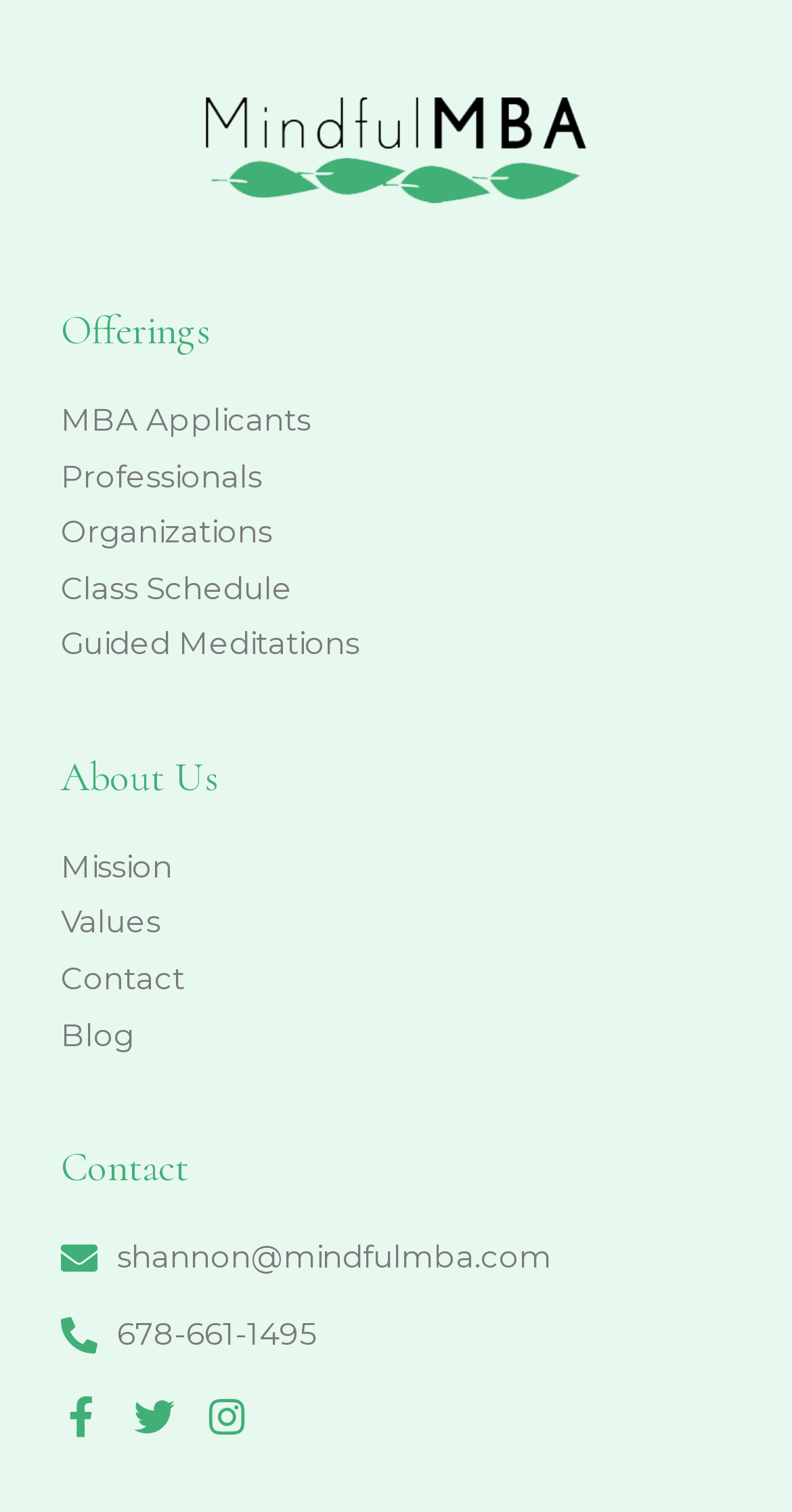What is the last link under 'About Us'?
With the help of the image, please provide a detailed response to the question.

I looked at the links under the 'About Us' heading and found that the last link is 'Blog'.